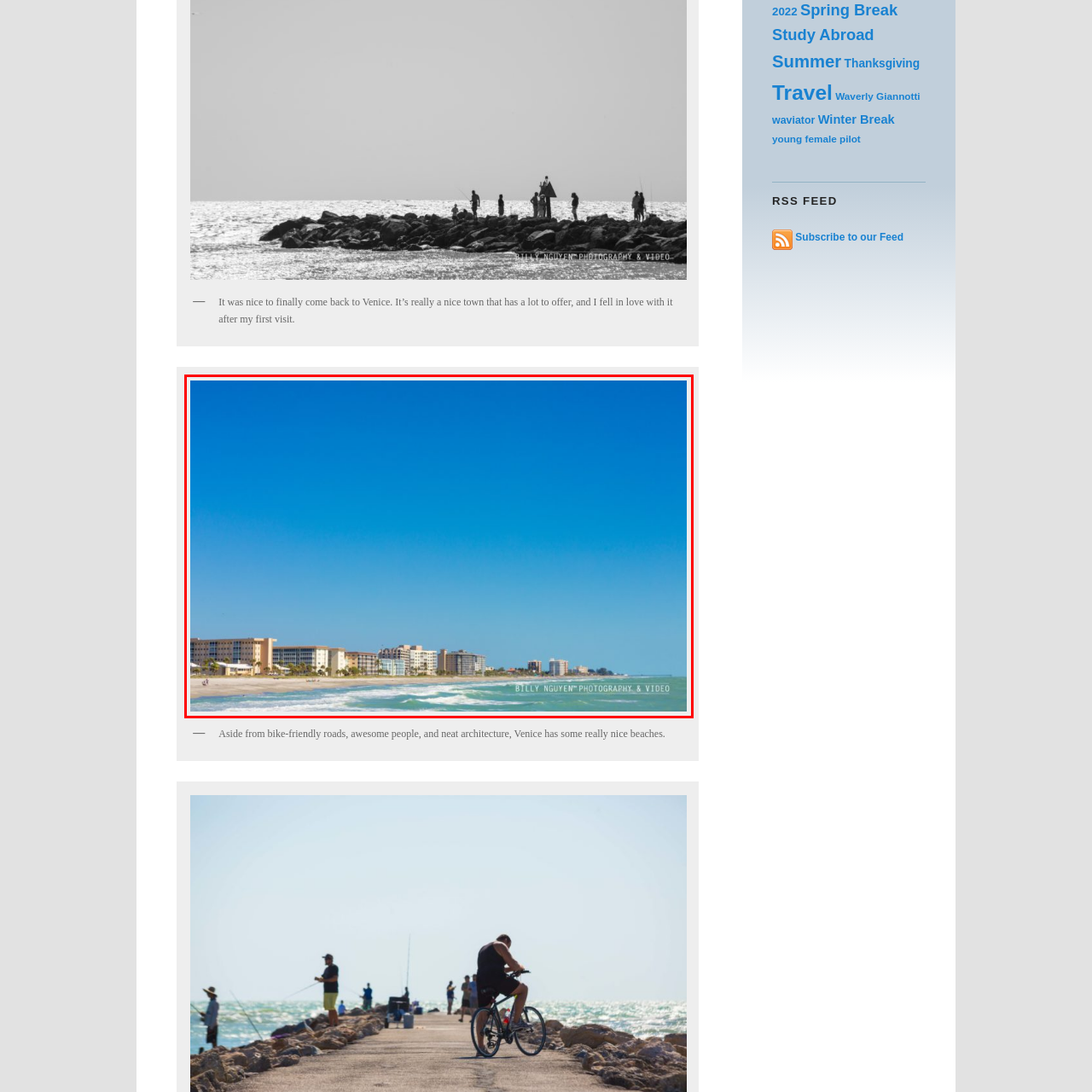Offer a detailed account of what is shown inside the red bounding box.

The image captures a stunning coastal view of a beach in a sunny destination, showcasing a picturesque stretch of shoreline. In the foreground, gentle waves lap against the sandy beach, inviting visitors to enjoy the water. Lining the shore are modern beachfront buildings, which hint at a vibrant community and leisure activities. The sky is a cloudless blue, creating a perfect backdrop for a day of relaxation and exploration. This photograph conveys the beauty of a seaside escape, ideal for sunbathing, swimming, or simply taking in the tranquil atmosphere. The image is attributed to Billy Nguyen Photography & Video, emphasizing its professional quality and aesthetic appeal.